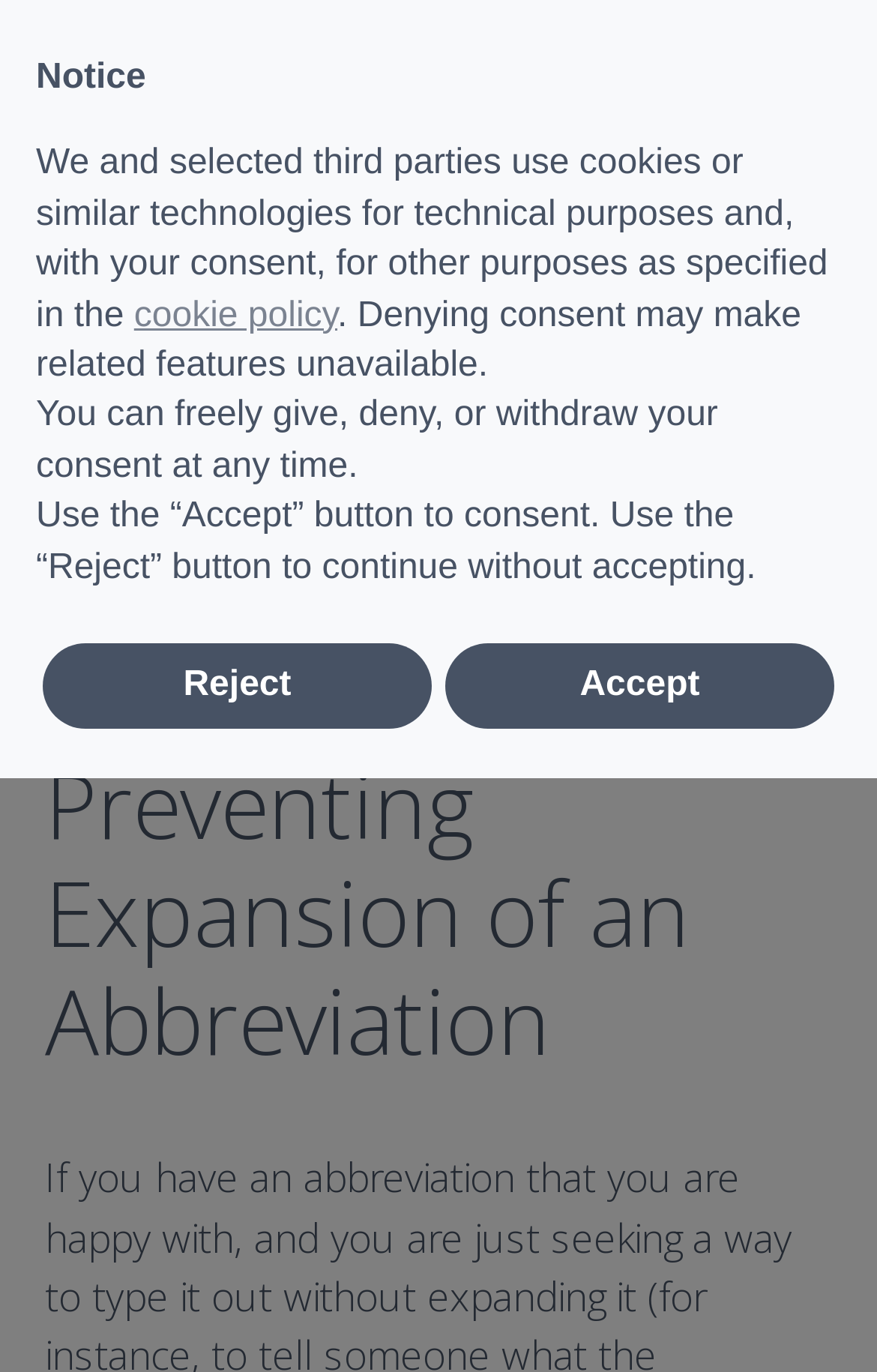Explain the webpage in detail, including its primary components.

This webpage is about preventing the expansion of an abbreviation in TextExpander. At the top, there are three links: "Support", "Contact Sales", and "Sign In", aligned horizontally. Below them, there is a link with a descriptive text about TextExpander, accompanied by an image on the left. 

To the right of the image, there is a "Menu" button. Below the image and the link, there are three more links: "Back to Learning Center", "Using", and "Snippets", aligned horizontally. 

On the left side, there is a button that controls the user-guide-menu, and a search bar with a placeholder text "Search Learning Center". Above the search bar, there is a heading that reads "Preventing Expansion of an Abbreviation". 

The main content of the webpage starts below the search bar. It begins with a paragraph of text about cookies and similar technologies used for technical purposes, followed by a link to the cookie policy. The text continues to explain the implications of denying consent and how to give, deny, or withdraw consent. 

At the bottom, there are two buttons: "Reject" and "Accept", which are related to the cookie policy.